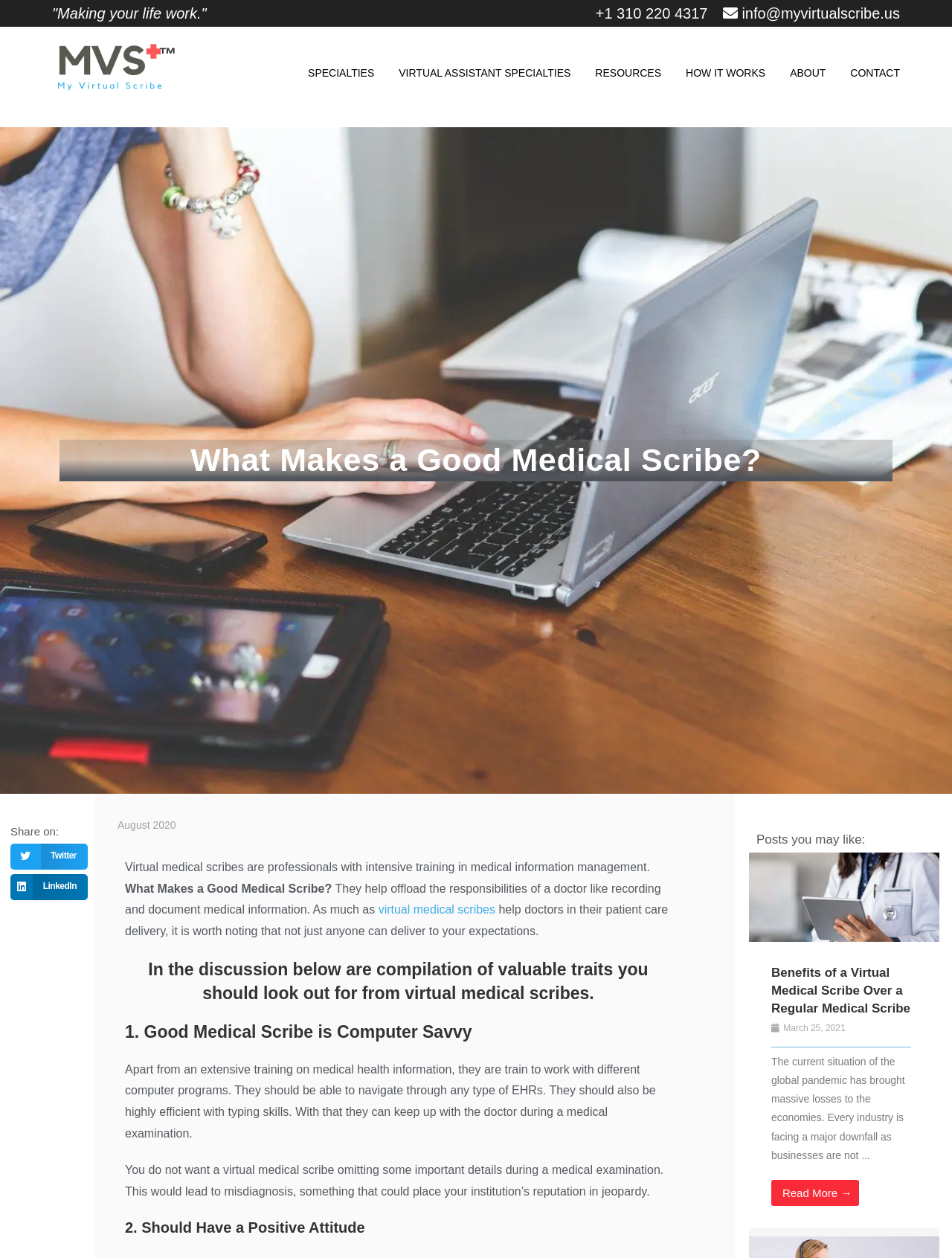Respond to the question below with a single word or phrase:
What is the role of a virtual medical scribe?

Offload doctor's responsibilities